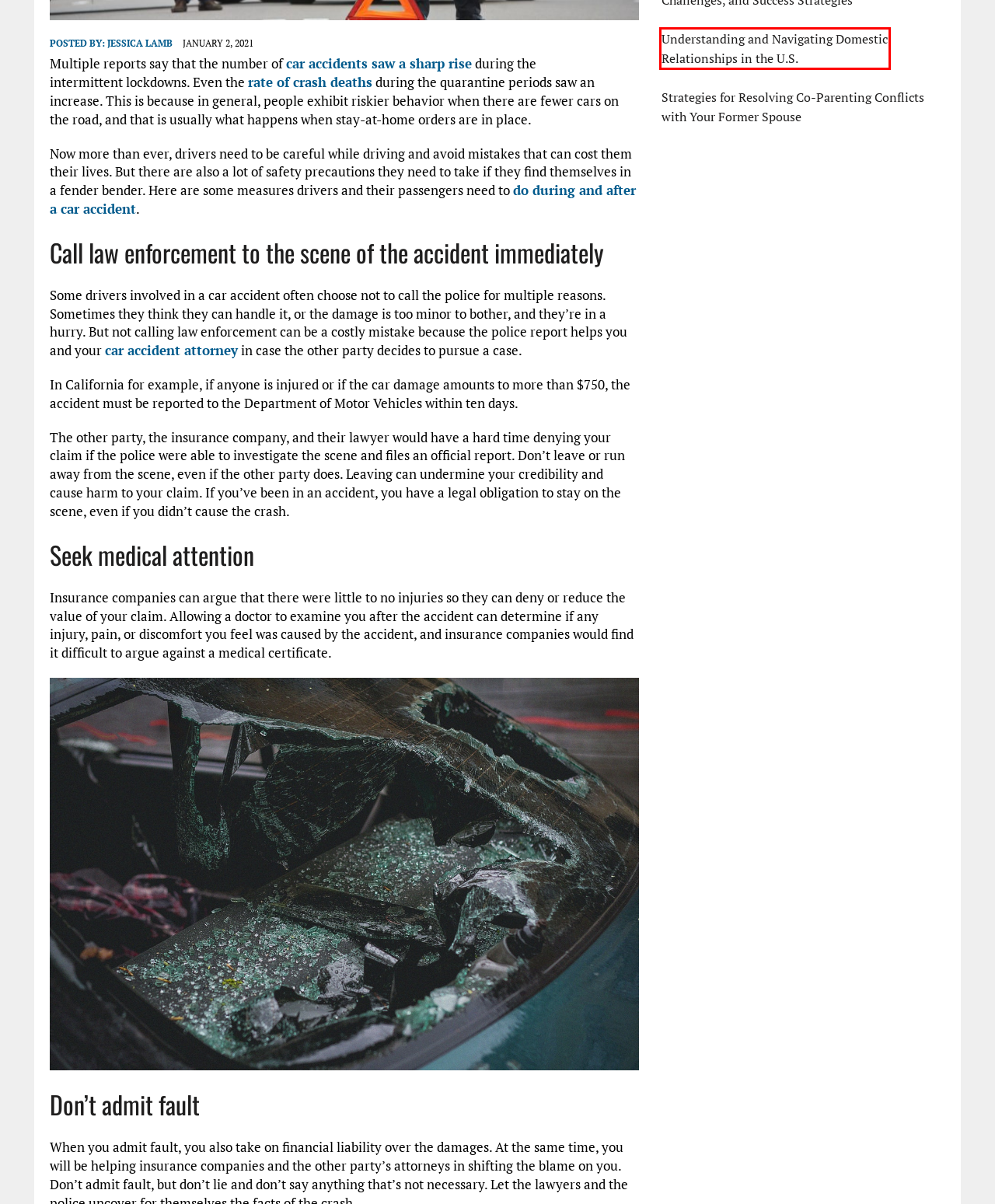A screenshot of a webpage is given, featuring a red bounding box around a UI element. Please choose the webpage description that best aligns with the new webpage after clicking the element in the bounding box. These are the descriptions:
A. LGBTQ+ Archives - The Three Trials
B. How Does a Bail Bonding Service Work? - The Three Trials
C. Three Problems That Lawyers Face in 2020 - The Three Trials
D. 5 Common Reasons Domestic Relationships Fall Apart - The Three Trials
E. How to Resolve Co-Parenting Conflicts with Your Ex-Spouse - The Three Trials
F. Home - The Three Trials
G. Car Accident Lawyer | Sherman Oaks, Los Angeles, CA | Haffner Law
H. What Do Probate Lawyers Do? - The Three Trials

D